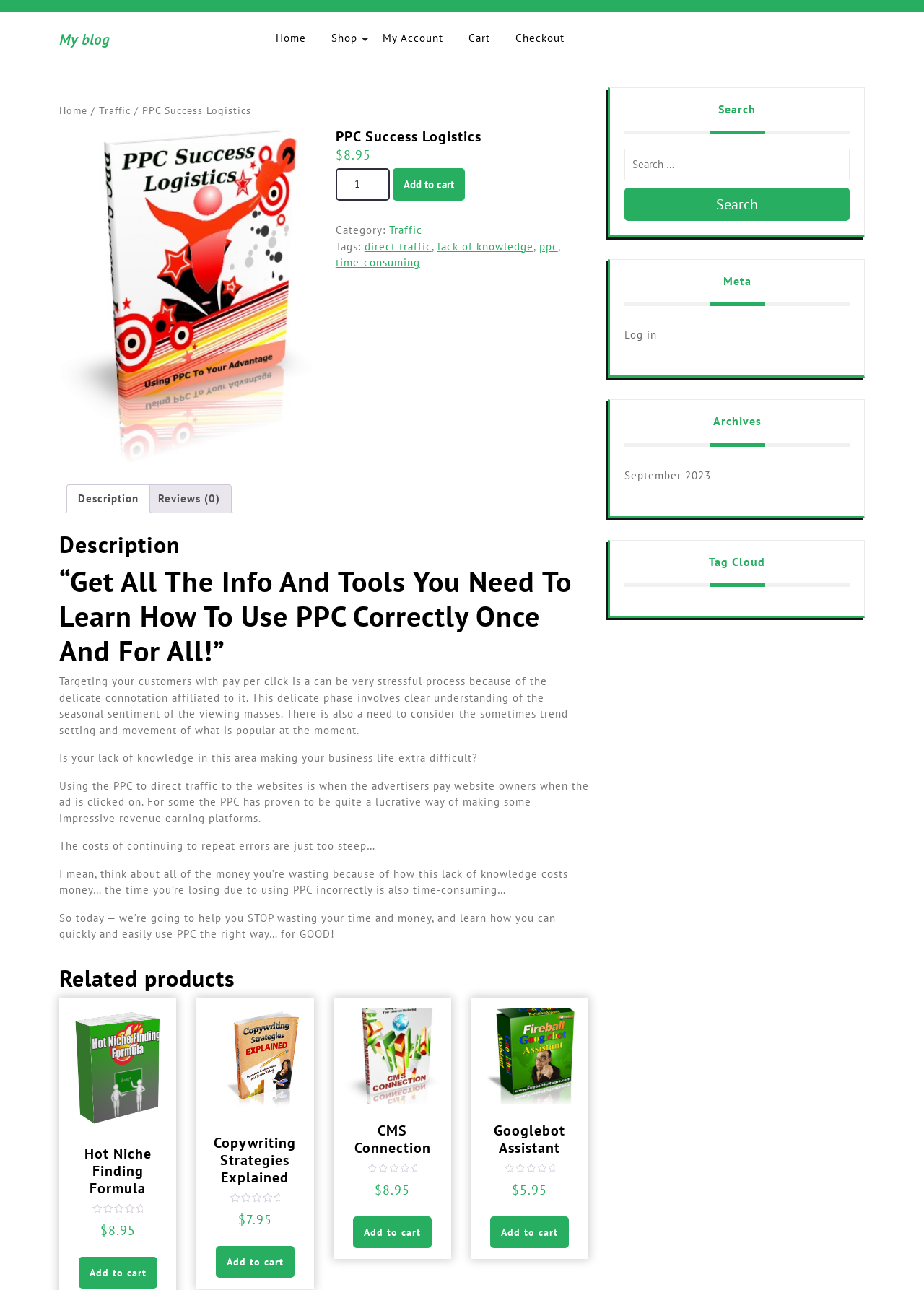Pinpoint the bounding box coordinates of the area that should be clicked to complete the following instruction: "Click the 'Add to cart' button". The coordinates must be given as four float numbers between 0 and 1, i.e., [left, top, right, bottom].

[0.425, 0.13, 0.503, 0.156]